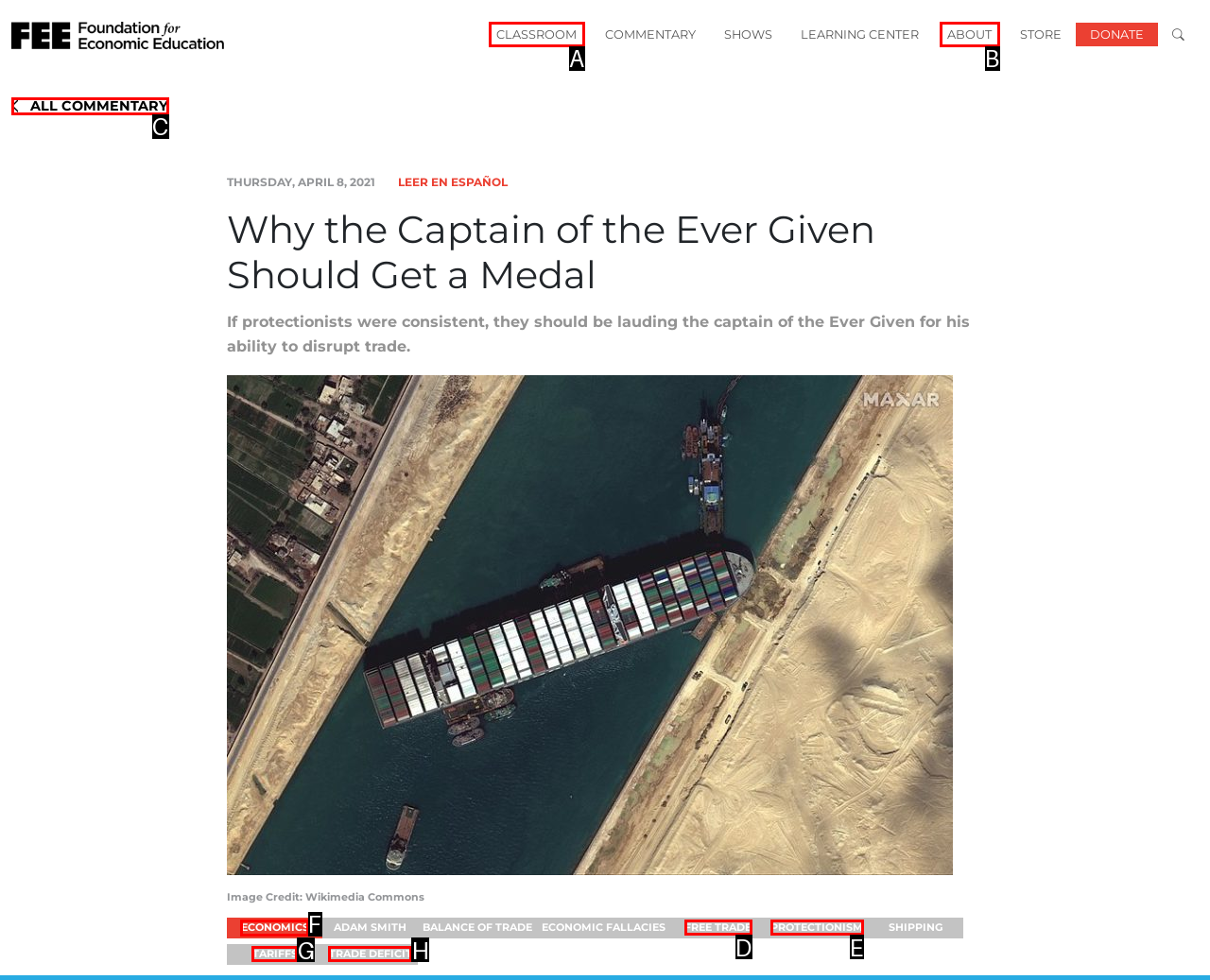Identify the HTML element to click to fulfill this task: learn about ECONOMICS
Answer with the letter from the given choices.

F